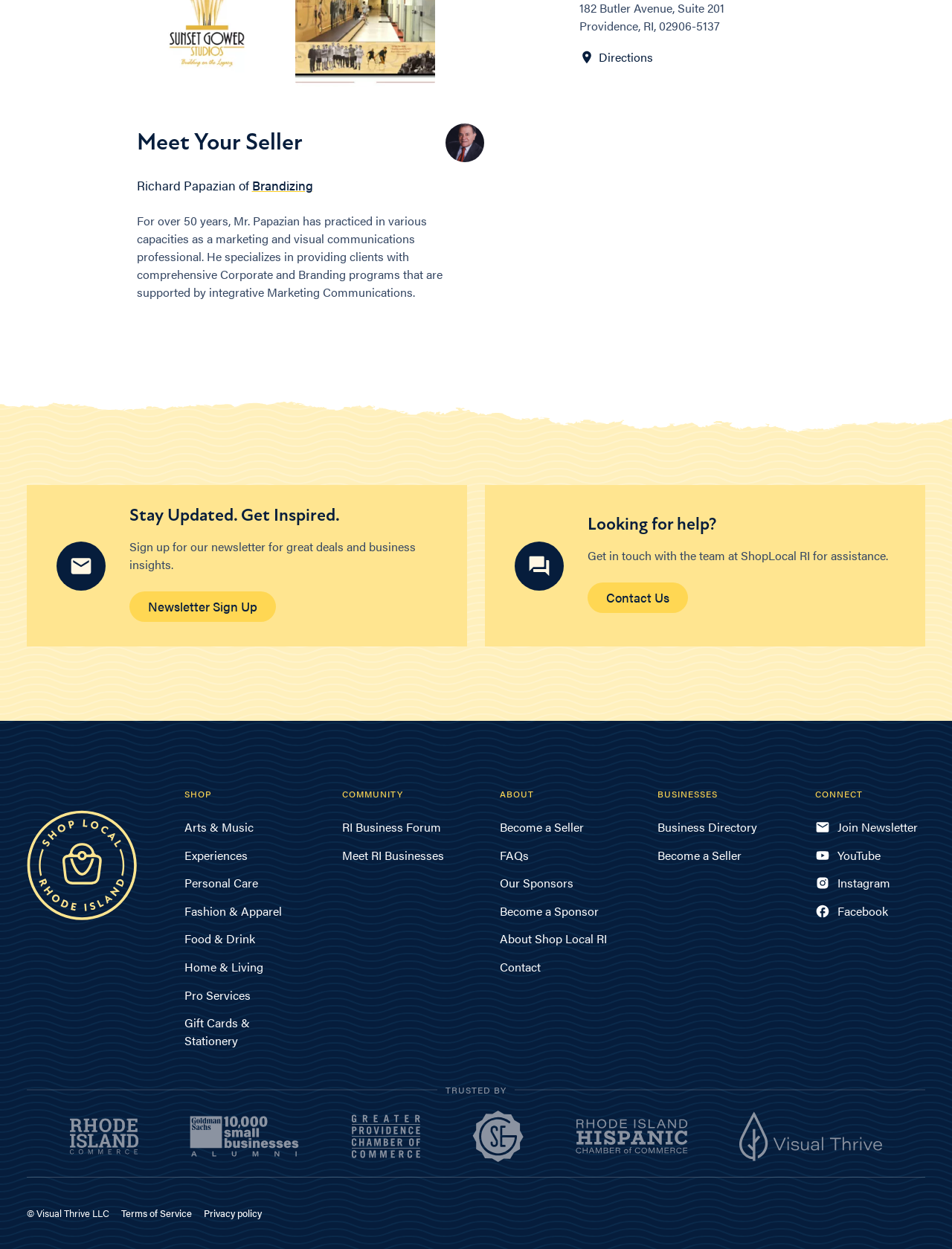Determine the bounding box coordinates of the element that should be clicked to execute the following command: "read Biden Begins Deportations As Election Looms On Horizon article".

None